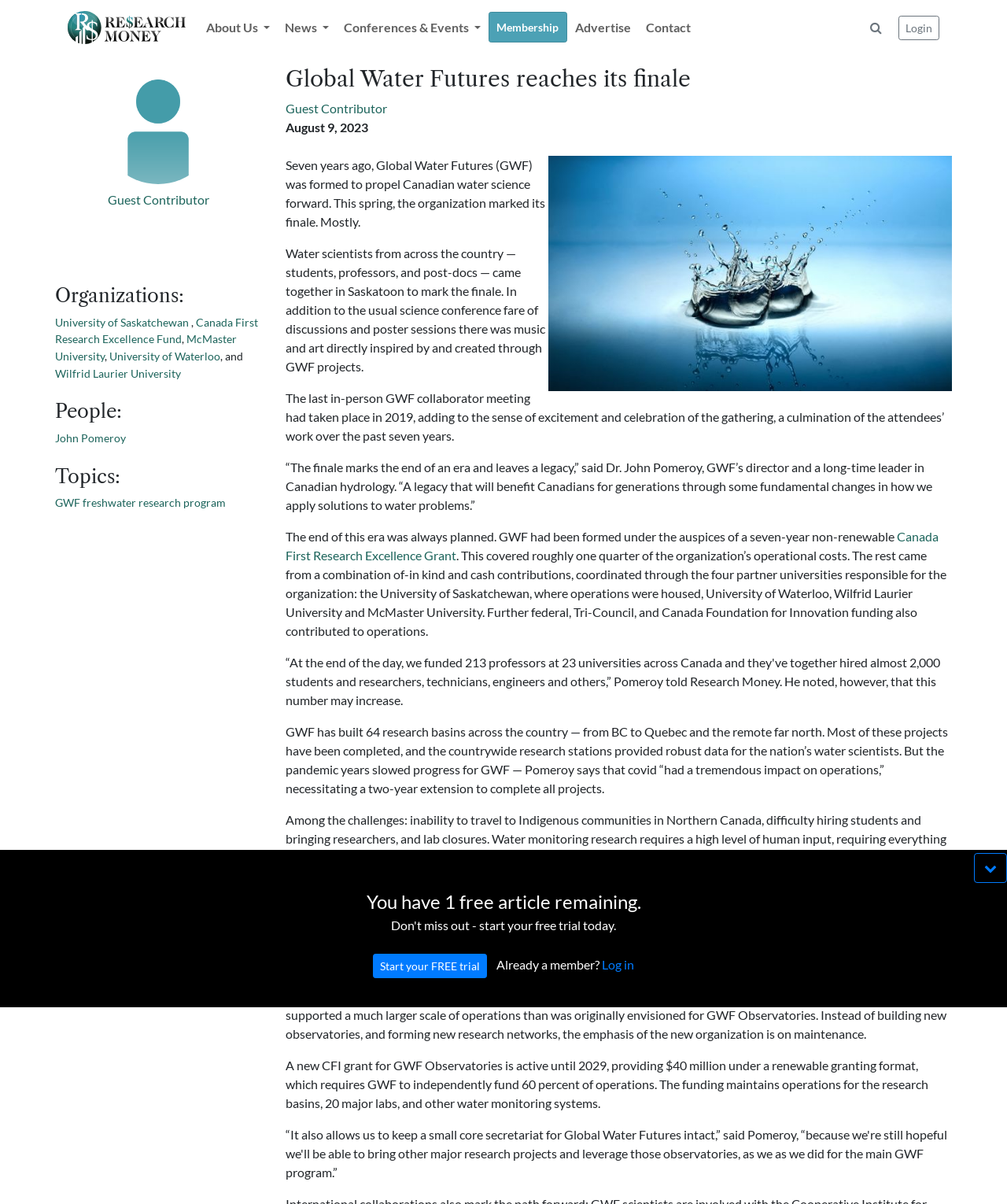Who is the director of GWF?
Based on the screenshot, give a detailed explanation to answer the question.

The webpage mentions that Dr. John Pomeroy is the director of GWF and a long-time leader in Canadian hydrology. This information is mentioned in the quote from Dr. Pomeroy, where he talks about the legacy of GWF.